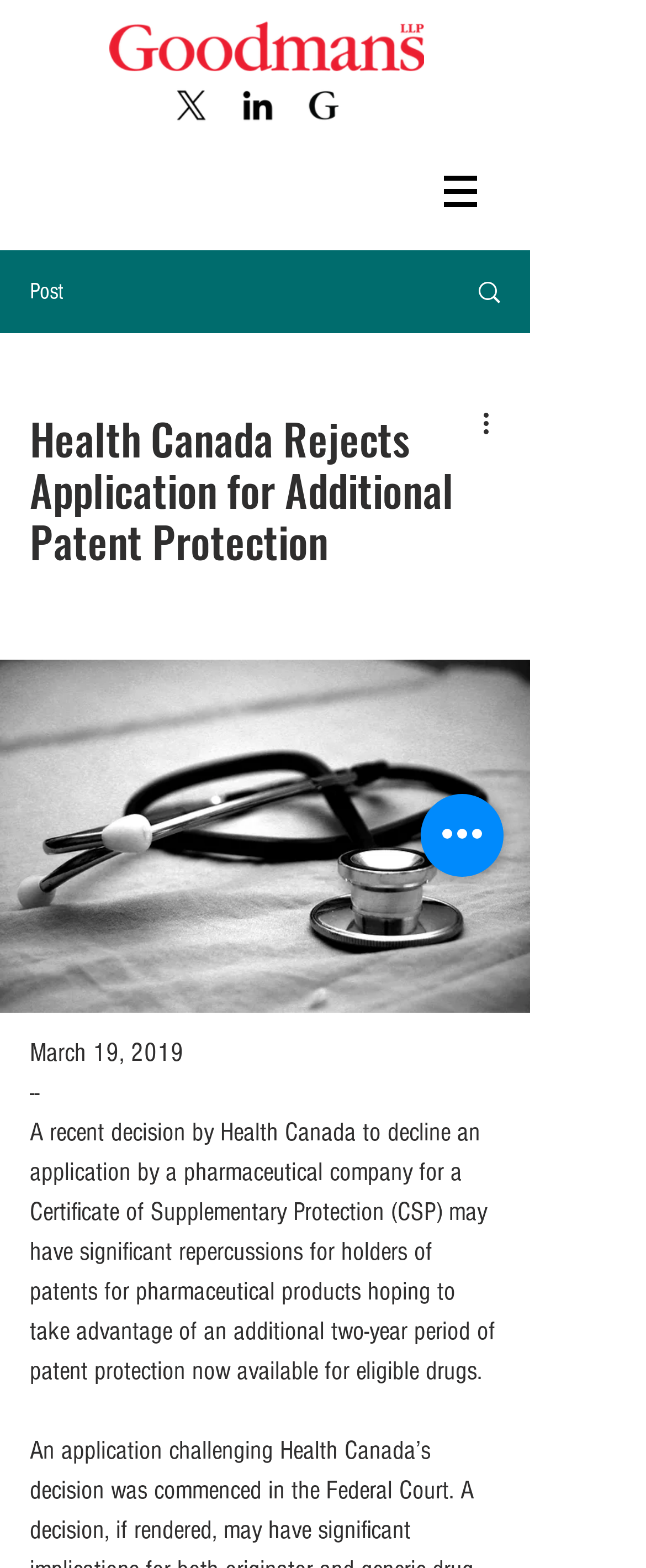Use a single word or phrase to answer the question:
What is the date of the post?

March 19, 2019